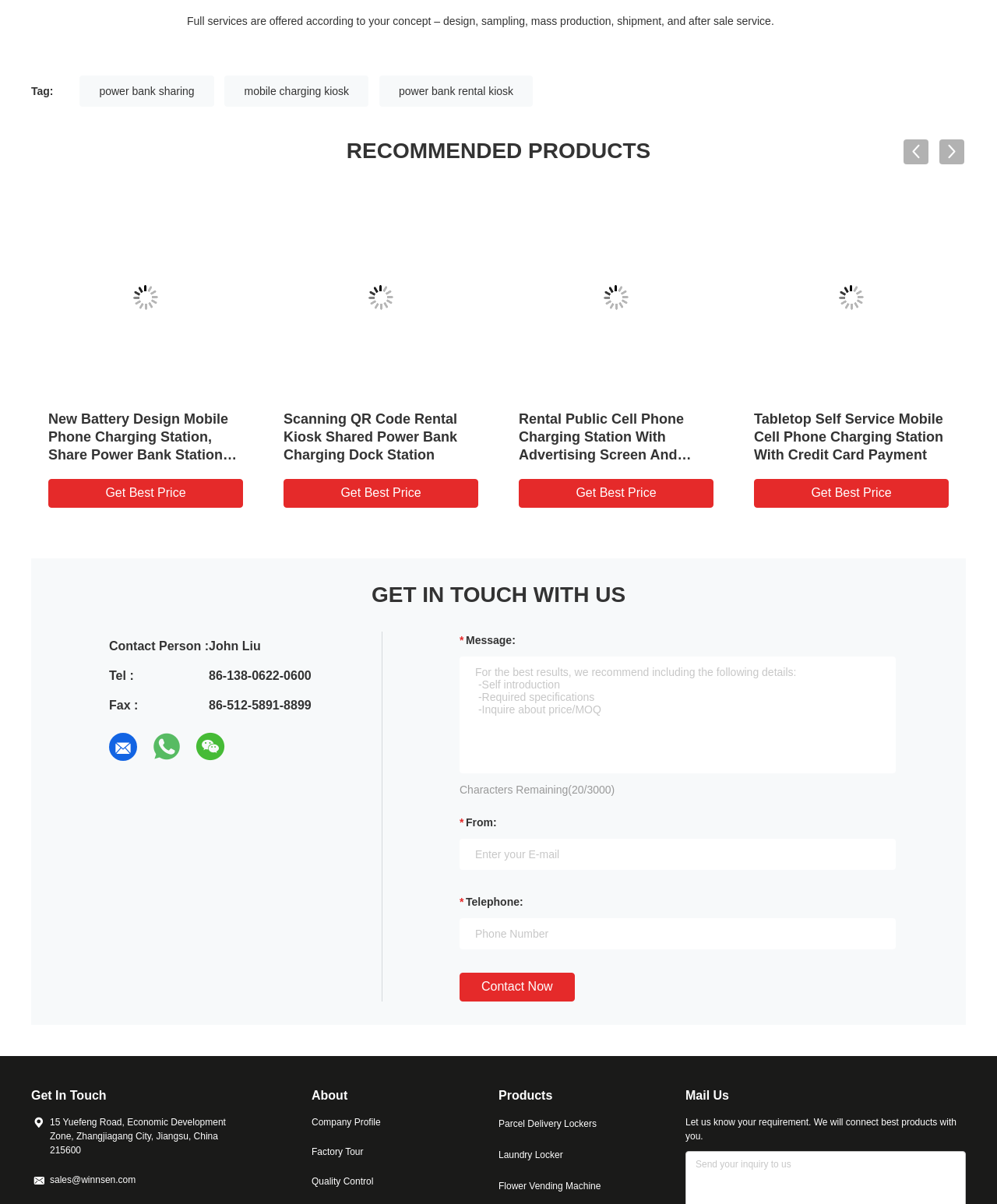Determine the coordinates of the bounding box that should be clicked to complete the instruction: "Click on the 'Get Best Price' button". The coordinates should be represented by four float numbers between 0 and 1: [left, top, right, bottom].

[0.048, 0.398, 0.244, 0.422]